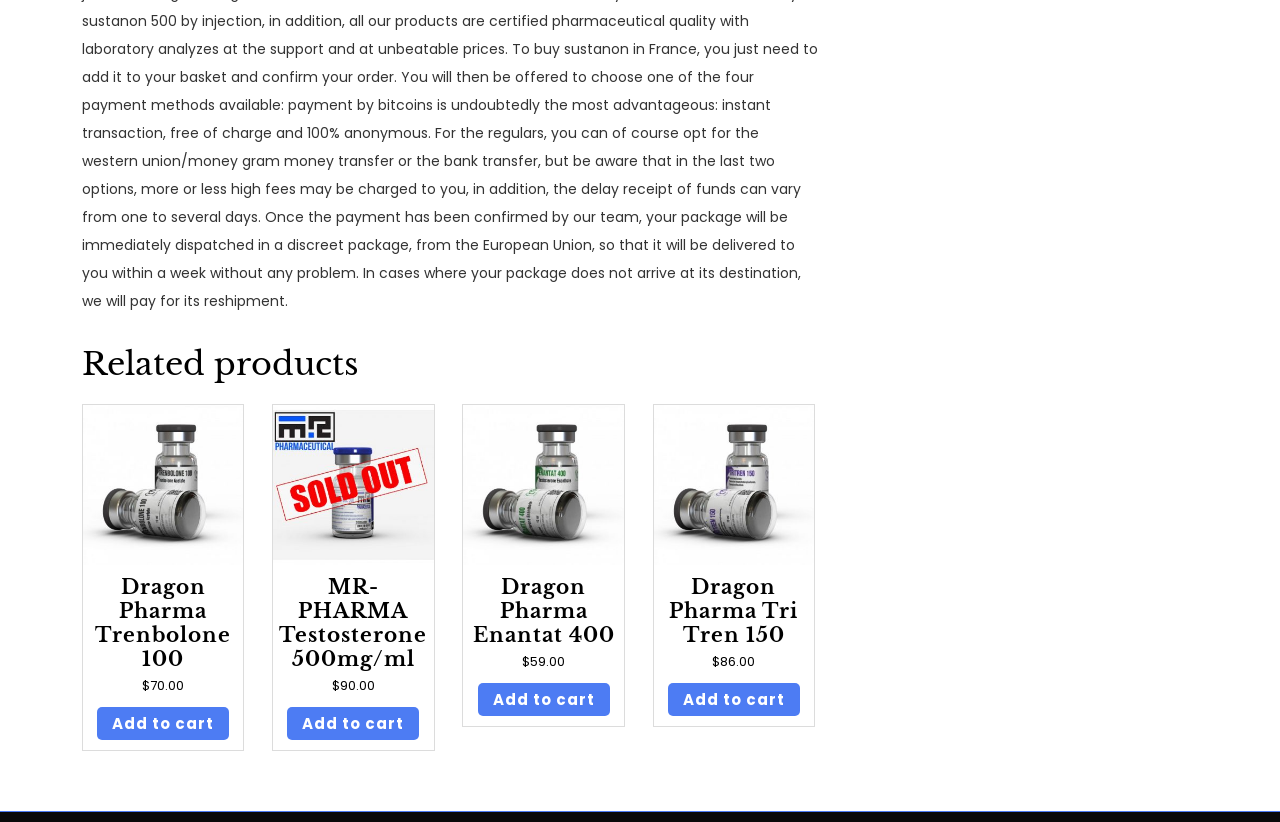Is MR-PHARMA Testosterone 500mg/ml more expensive than Dragon Pharma Trenbolone 100?
Look at the image and respond with a one-word or short-phrase answer.

Yes